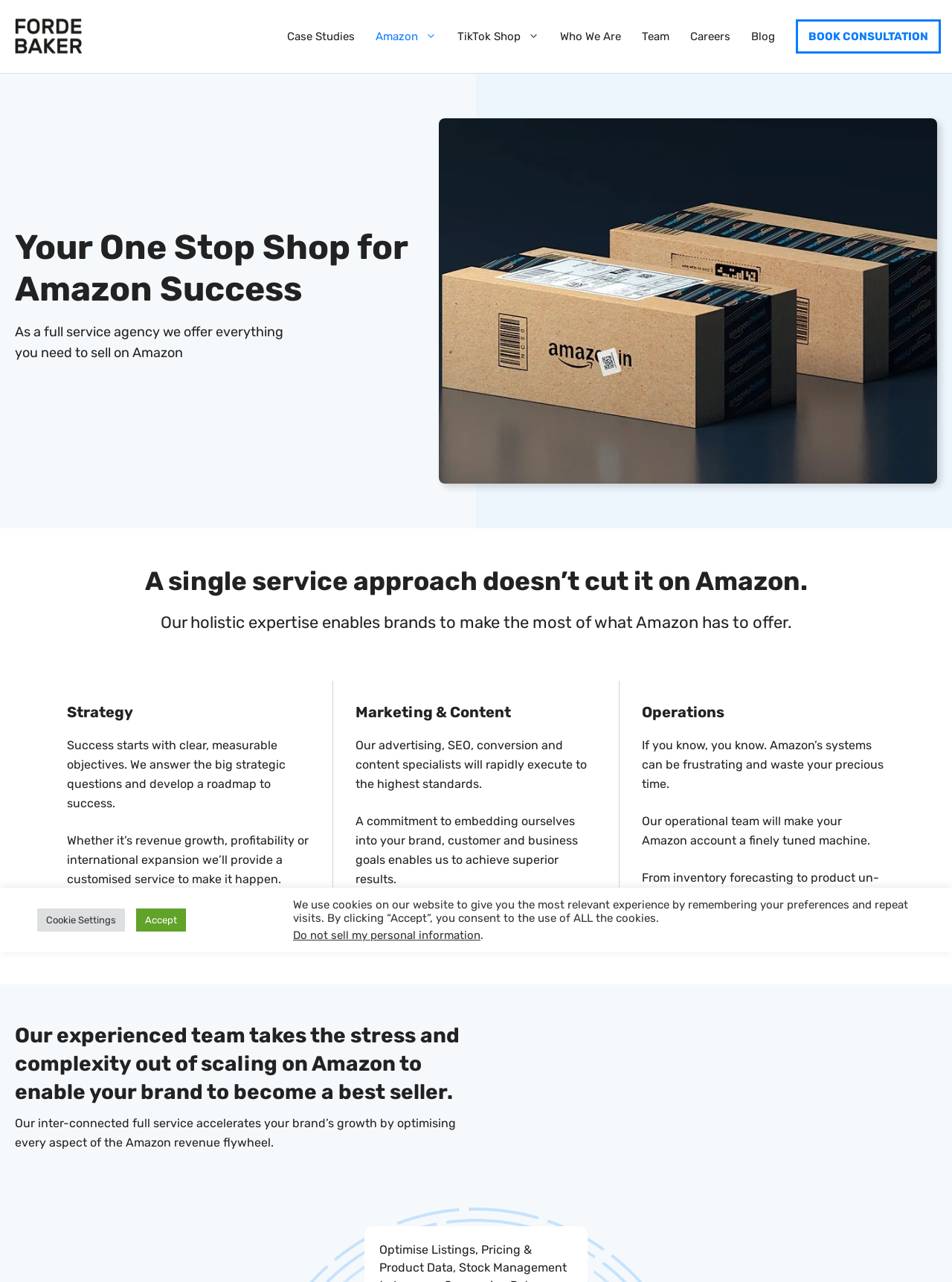What is the main service offered by FordeBaker?
Please answer the question with a single word or phrase, referencing the image.

Full service agency for Amazon success